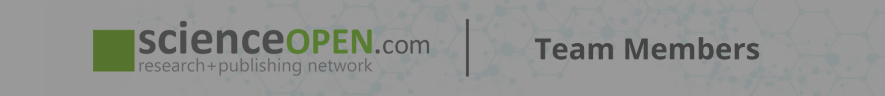Answer succinctly with a single word or phrase:
What is the focus of the 'Team Members' section?

Introducing team members